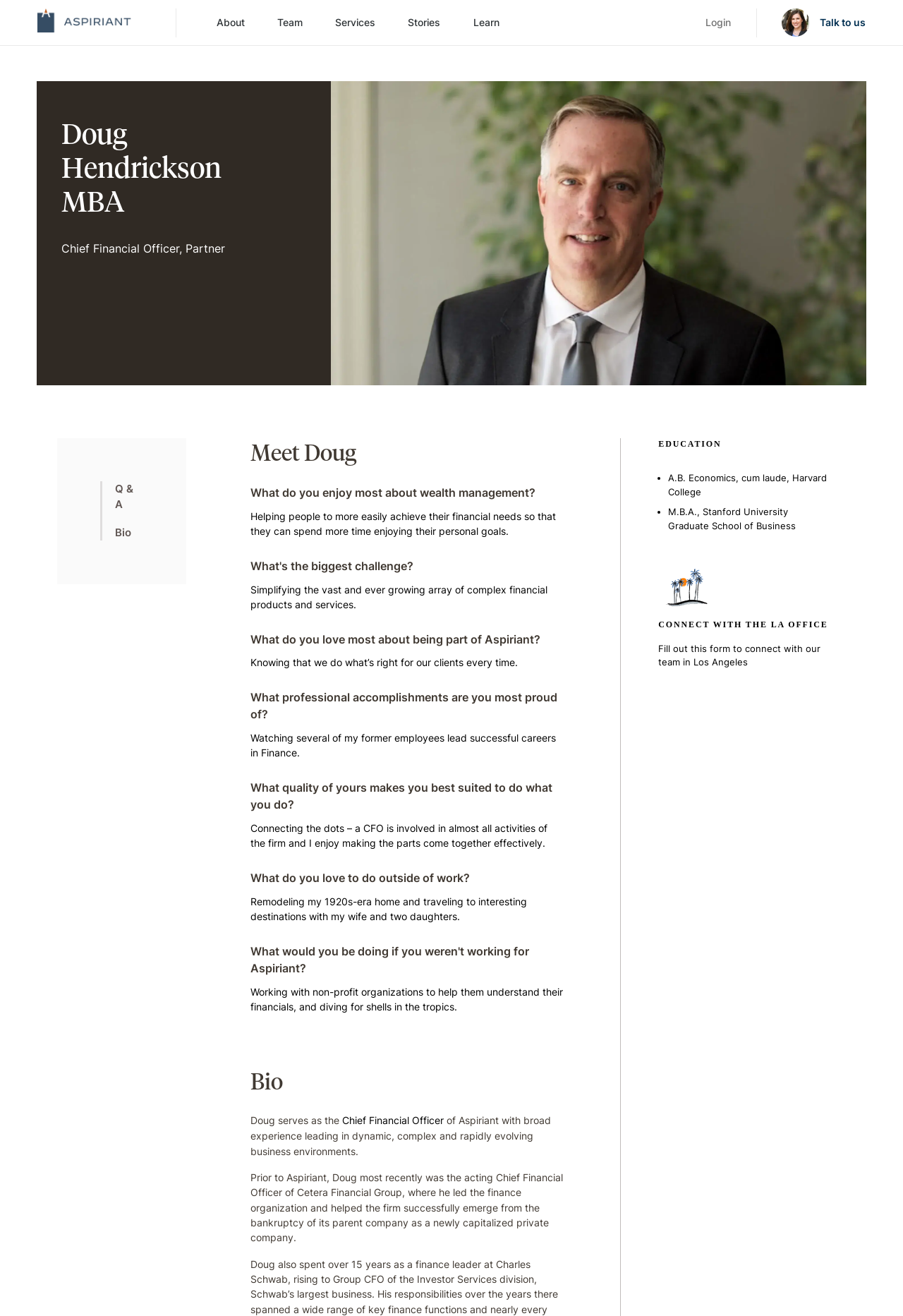Please locate the UI element described by "parent_node: About" and provide its bounding box coordinates.

[0.042, 0.006, 0.195, 0.028]